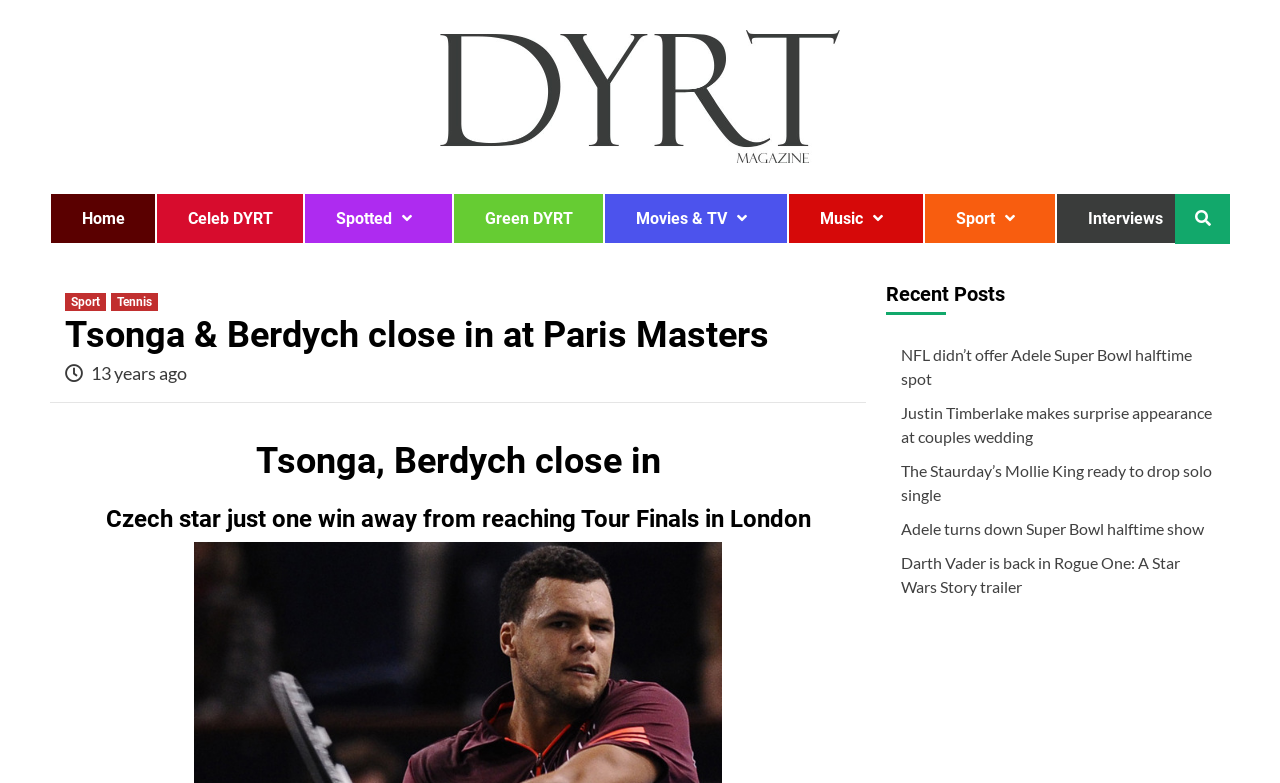Please specify the bounding box coordinates of the area that should be clicked to accomplish the following instruction: "Read 'Is the bourbon trail walkable?'". The coordinates should consist of four float numbers between 0 and 1, i.e., [left, top, right, bottom].

None